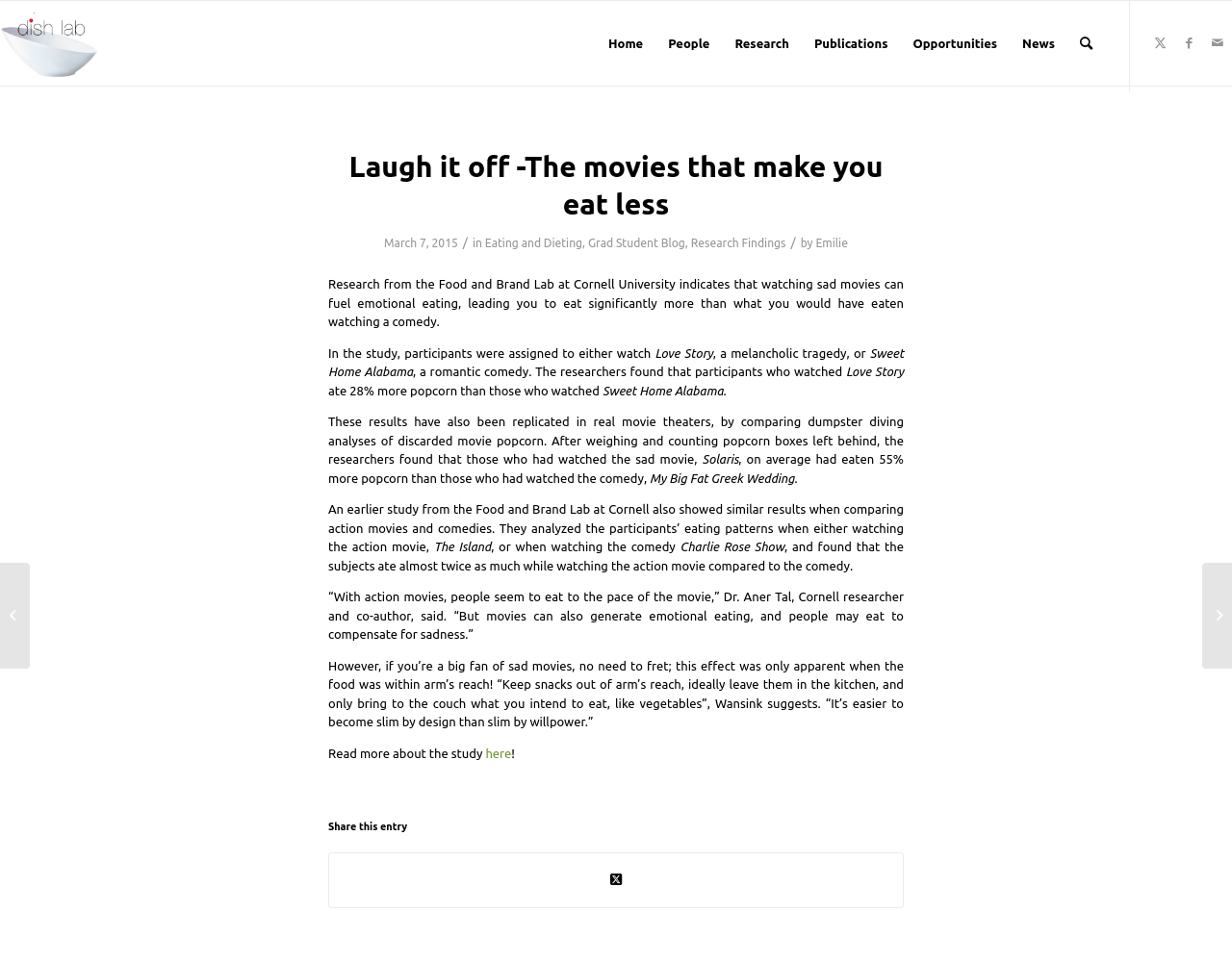Please identify the bounding box coordinates of where to click in order to follow the instruction: "Share this entry on X".

[0.267, 0.886, 0.733, 0.942]